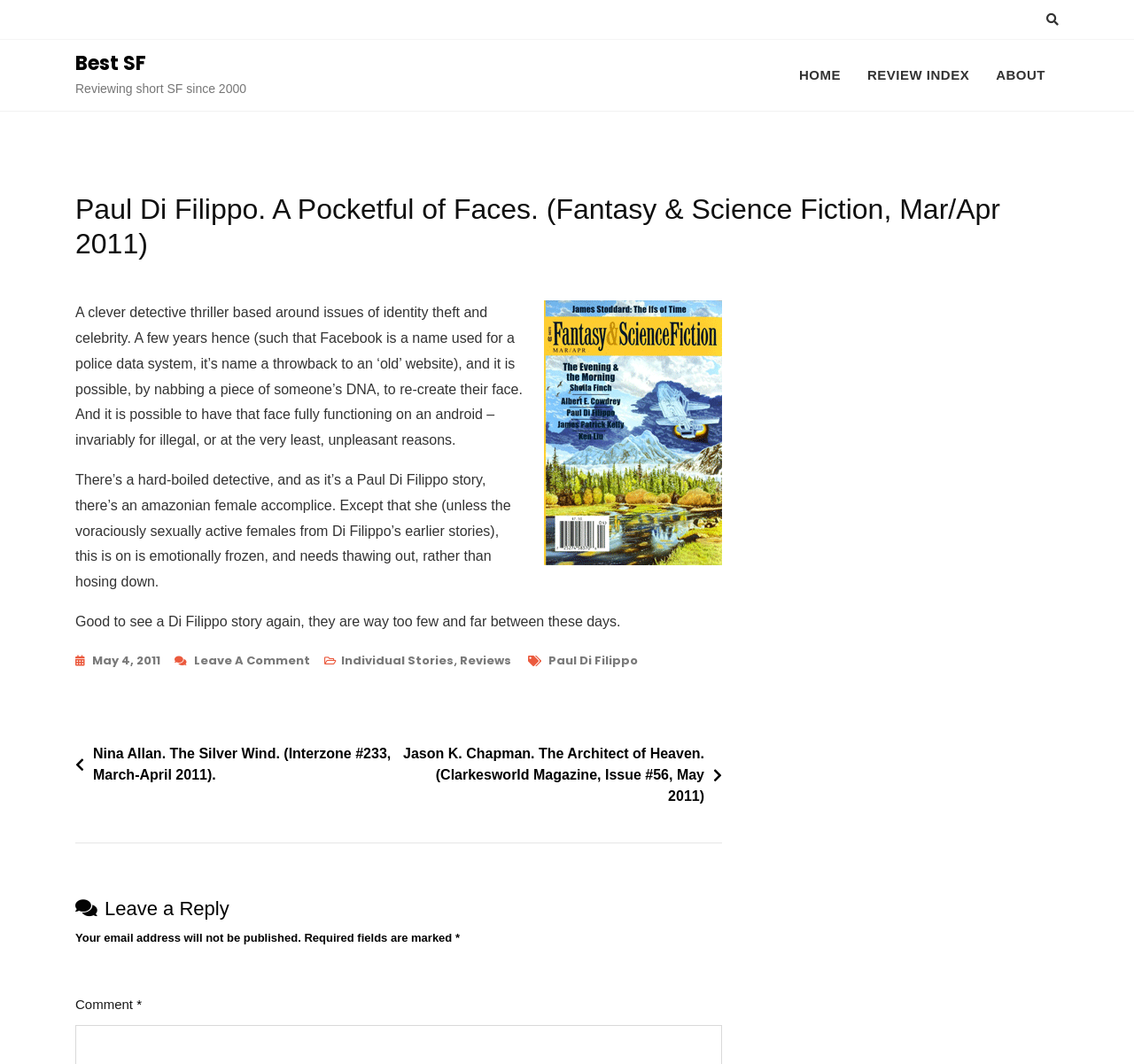Provide an in-depth description of the elements and layout of the webpage.

This webpage is a review of a short science fiction story, "A Pocketful of Faces" by Paul Di Filippo, published in Fantasy & Science Fiction magazine in March/April 2011. At the top of the page, there is a button with a font awesome icon, followed by a link to the website "Best SF" and a static text describing the website's purpose, "Reviewing short SF since 2000". 

To the right of these elements, there are three links: "HOME", "REVIEW INDEX", and "ABOUT". Below these links, there is a heading with the title of the story being reviewed. 

The main content of the page is an article with a brief summary of the story, which is a detective thriller that explores issues of identity theft and celebrity. The summary is accompanied by an image. The article also includes a few paragraphs of text, including a comment about the author's writing style and a statement expressing appreciation for the story. 

Below the article, there are several links, including a timestamp, a link to leave a comment, and links to related categories such as "Individual Stories" and "Reviews". There is also a section with tags, including a link to the author's name. 

Further down the page, there is a navigation section with links to other posts, including a heading "Post navigation" and links to two other reviews. Finally, there is a section for leaving a reply, with a heading, a note about email addresses, and fields for entering a comment.